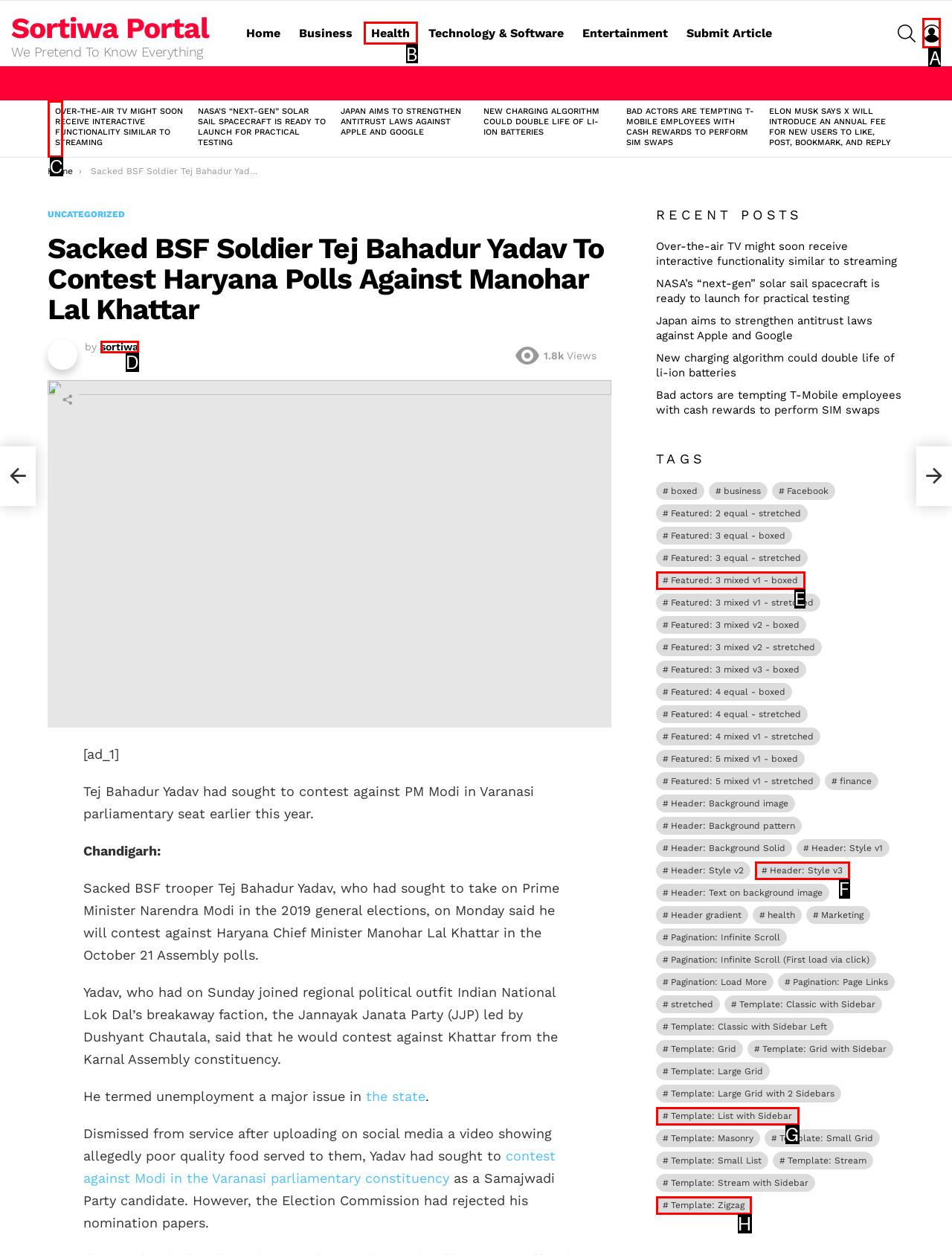Select the letter that corresponds to this element description: Template: List with Sidebar
Answer with the letter of the correct option directly.

G